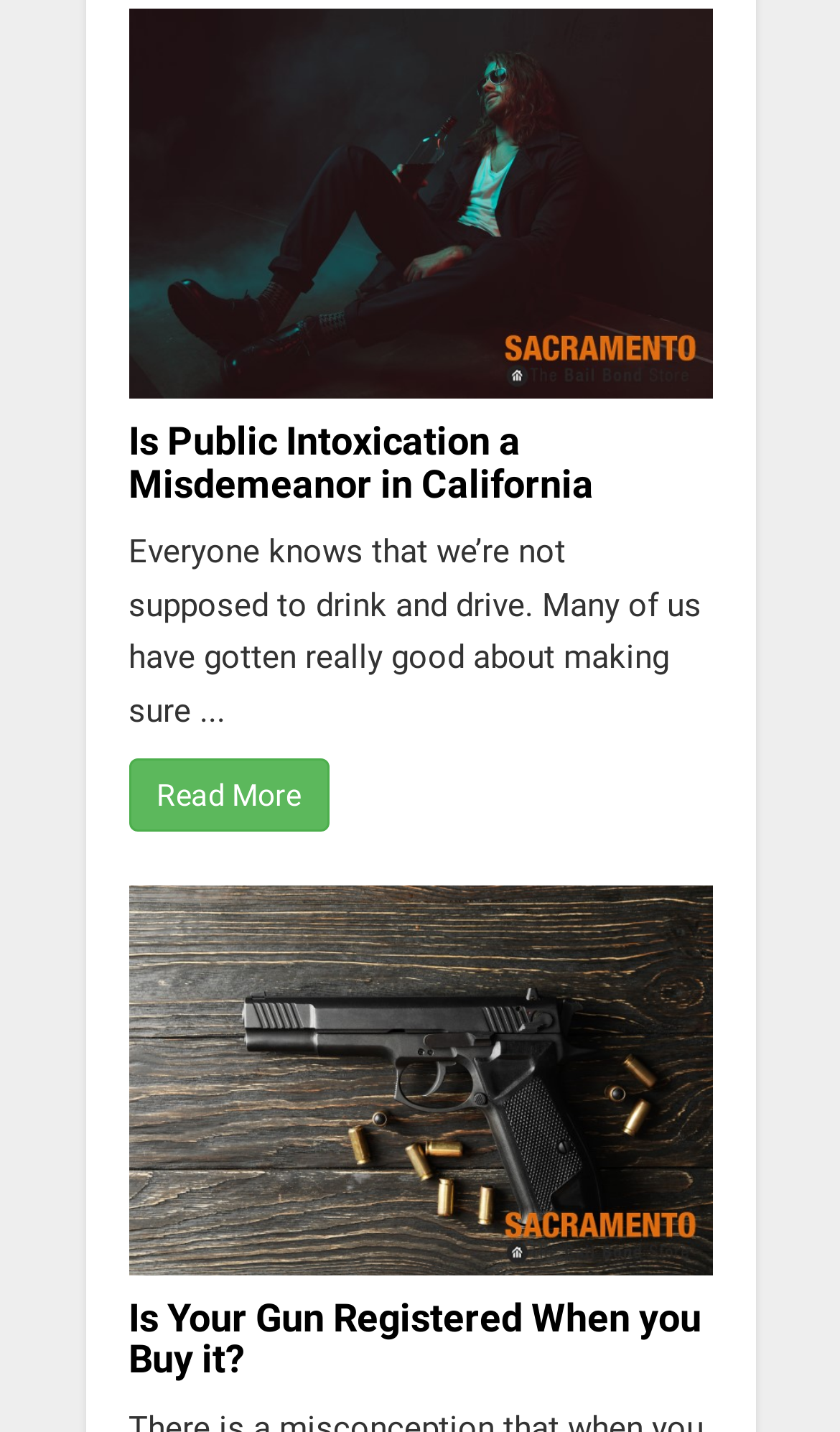Locate the bounding box coordinates for the element described below: "Read More". The coordinates must be four float values between 0 and 1, formatted as [left, top, right, bottom].

[0.153, 0.529, 0.391, 0.581]